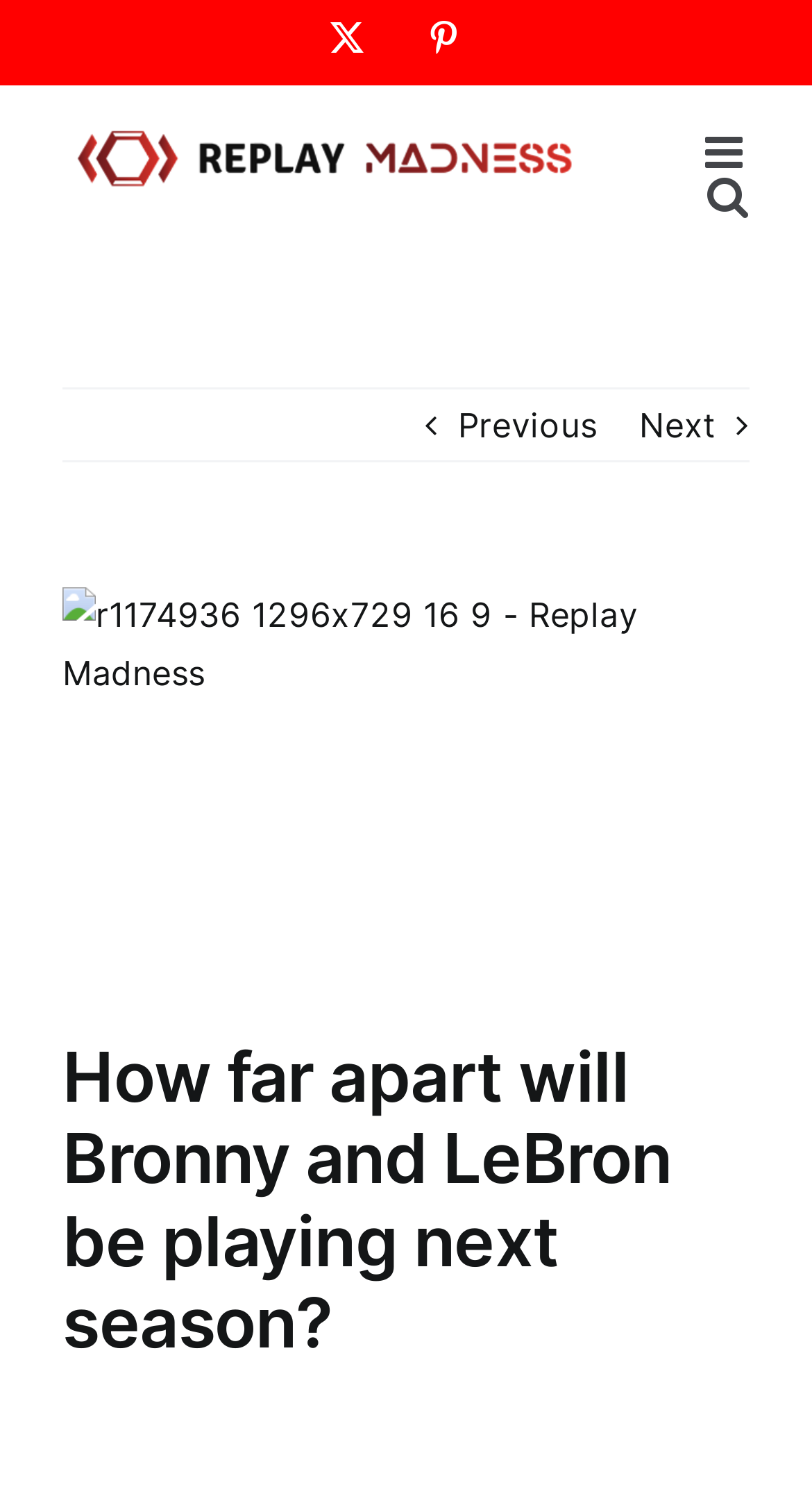Please identify the primary heading of the webpage and give its text content.

How far apart will Bronny and LeBron be playing next season?